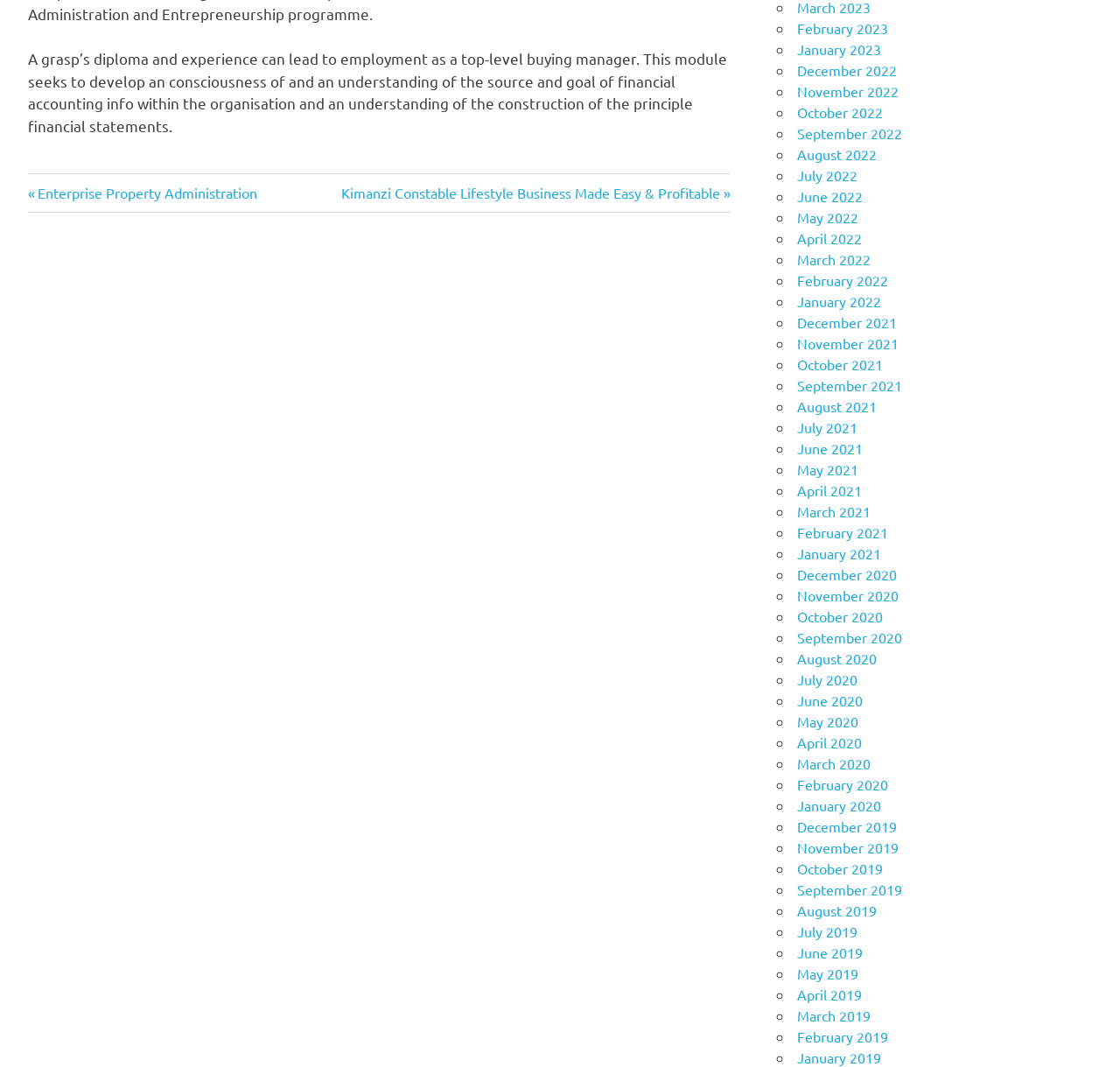Please provide a detailed answer to the question below based on the screenshot: 
What is the purpose of the links at the bottom of the webpage?

The links at the bottom of the webpage, such as 'awards', 'business', 'finance', etc., are part of the FooterAsNonLandmark element and seem to be providing navigation options to other related webpages or sections.